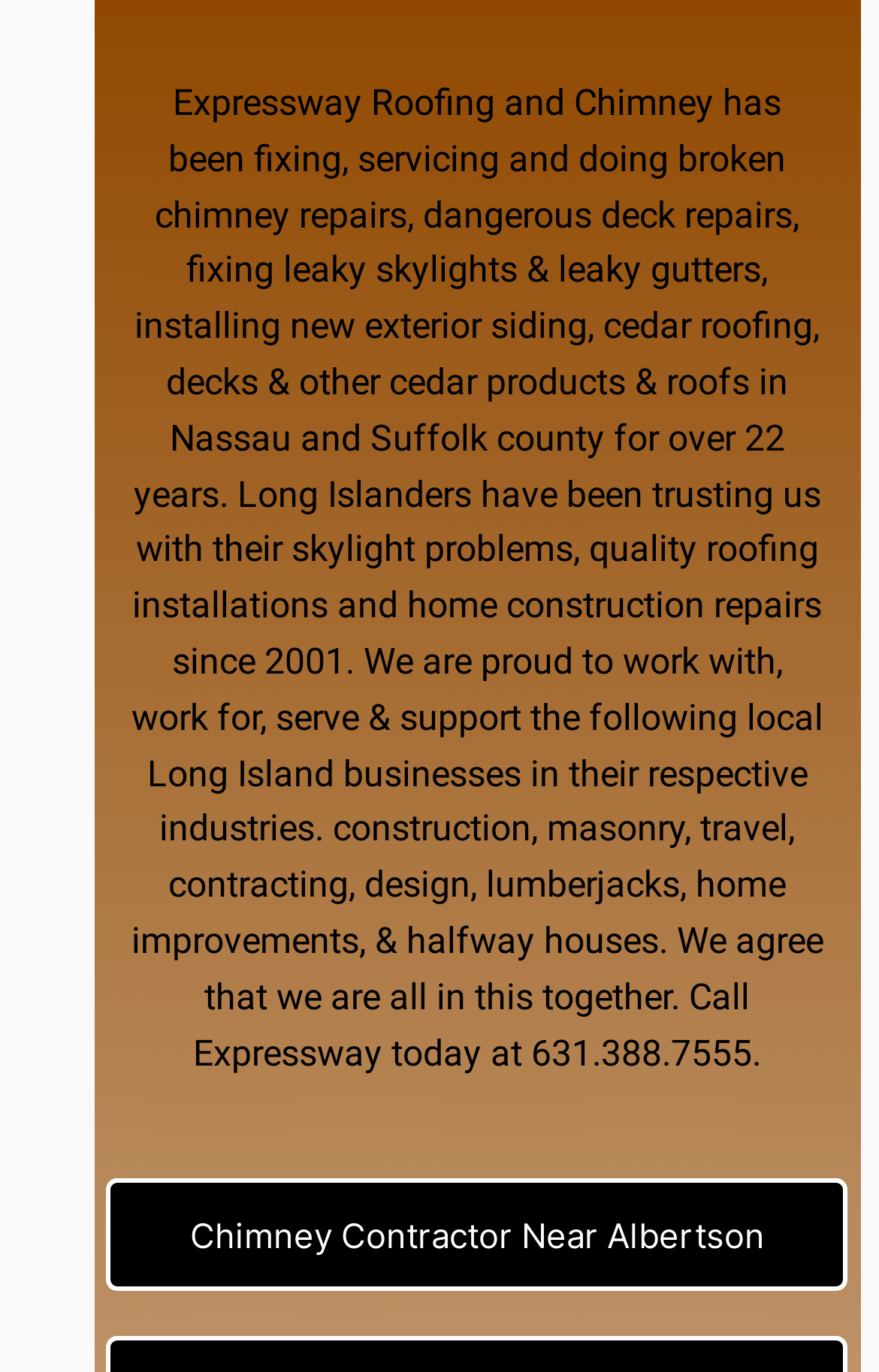Provide your answer in one word or a succinct phrase for the question: 
What is the company name?

Expressway Roofing and Chimney